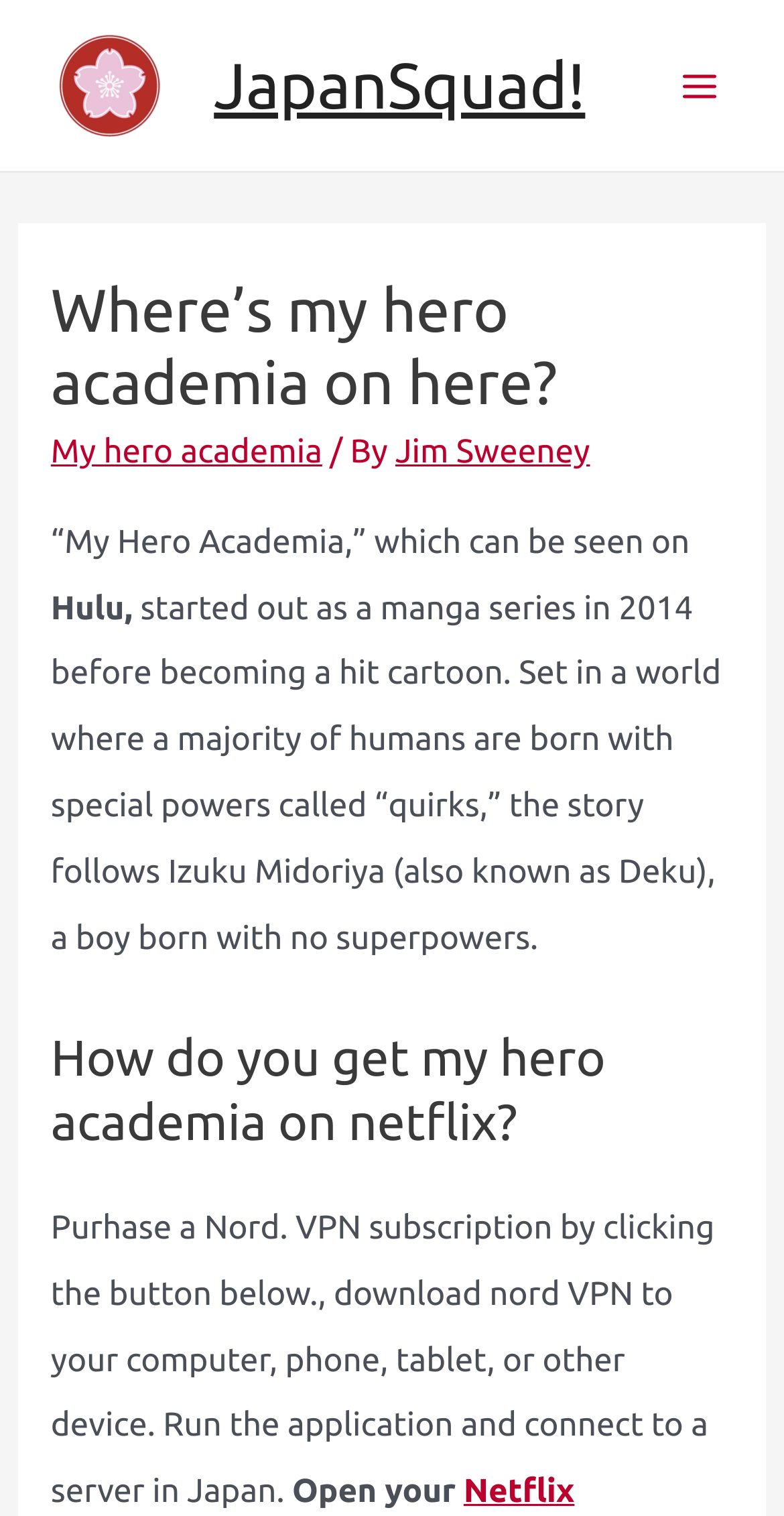What is the name of the main character in My Hero Academia?
Look at the image and construct a detailed response to the question.

The name of the main character in My Hero Academia is mentioned in the text as 'Izuku Midoriya', also known as Deku.